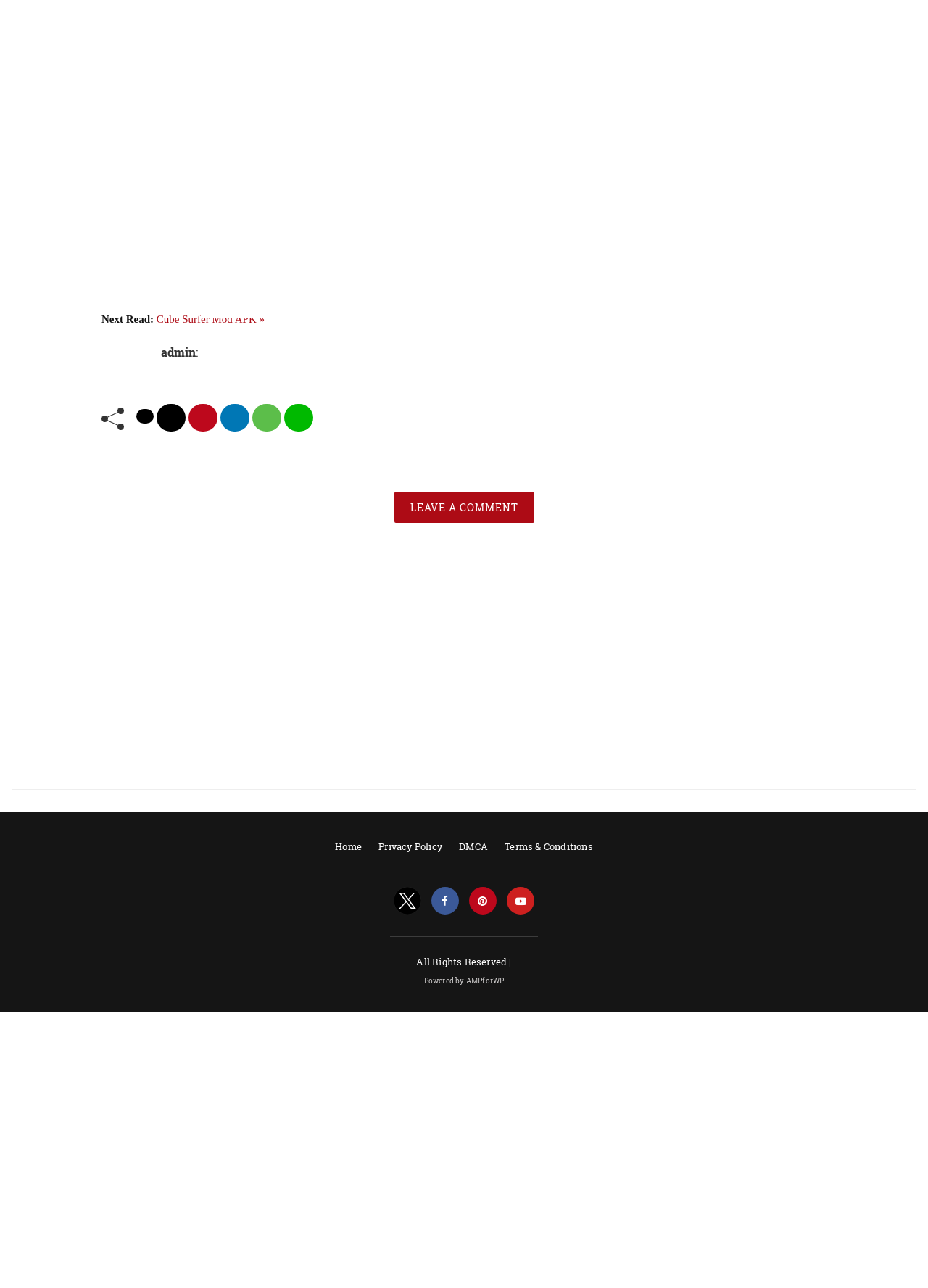Please find the bounding box coordinates of the clickable region needed to complete the following instruction: "Click on 'Cube Surfer Mod APK »'". The bounding box coordinates must consist of four float numbers between 0 and 1, i.e., [left, top, right, bottom].

[0.169, 0.243, 0.285, 0.252]